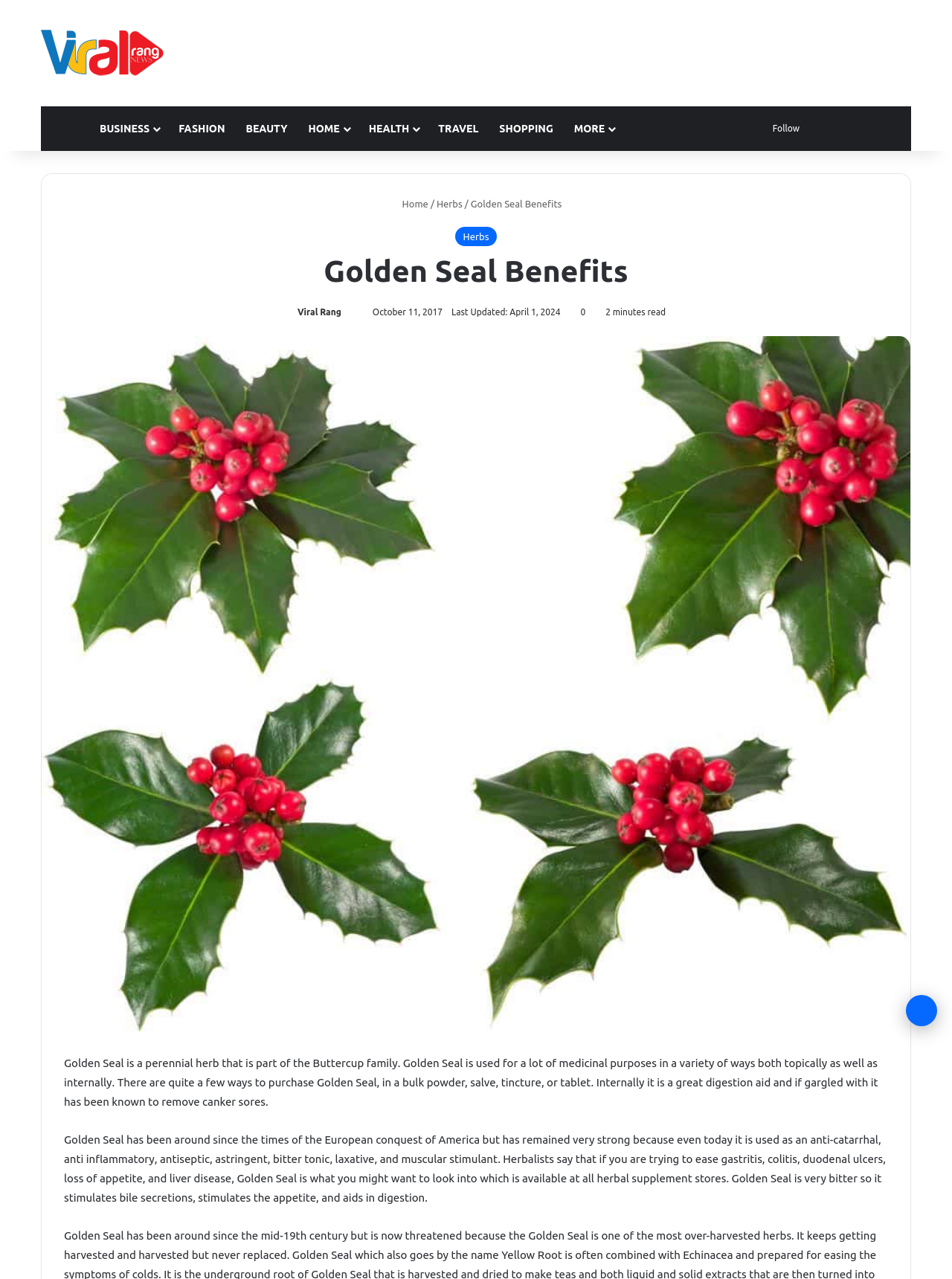What is the format of Golden Seal available for purchase?
Answer the question with a single word or phrase, referring to the image.

Bulk powder, salve, tincture, or tablet